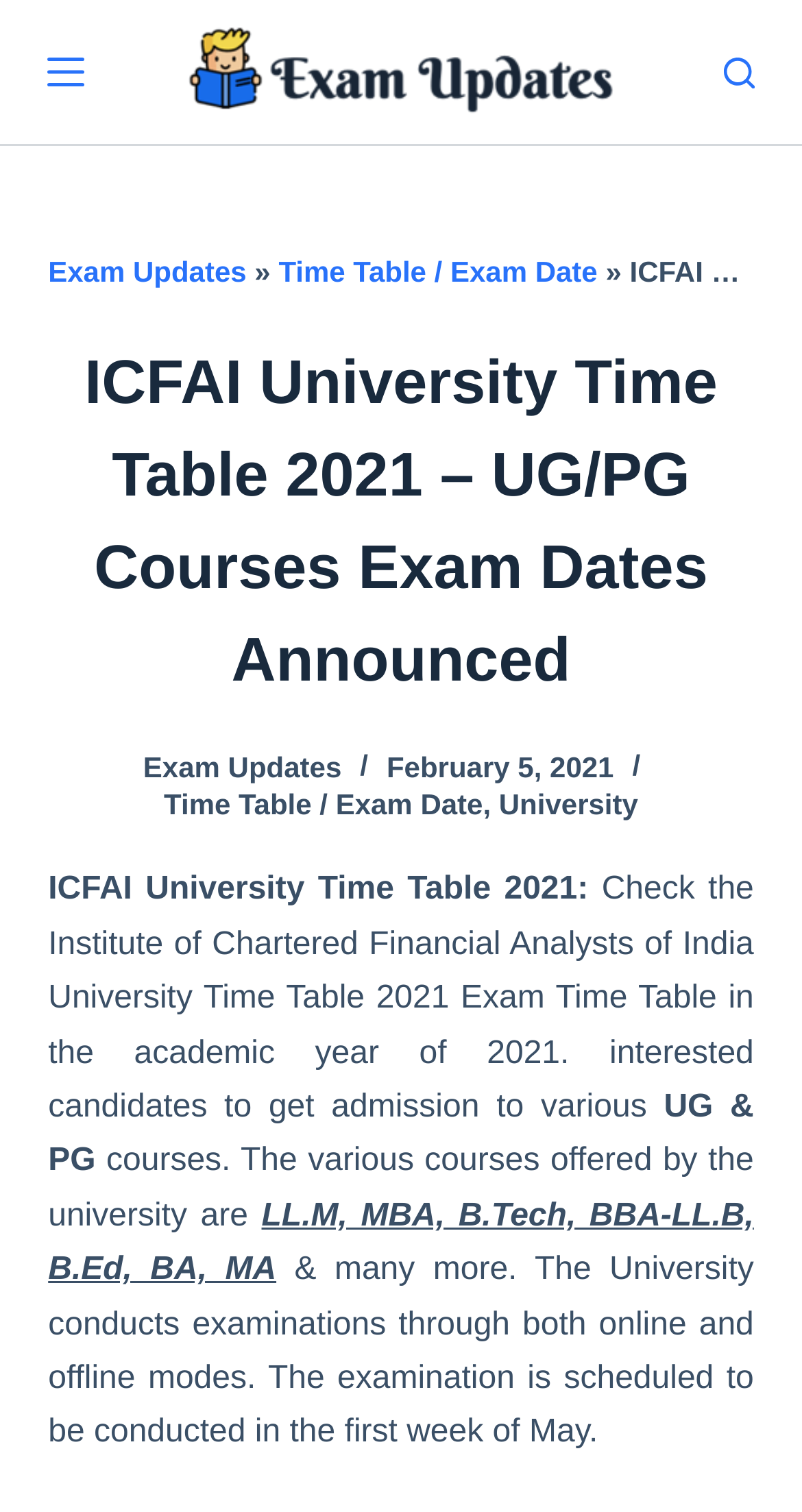What is the logo of the website?
From the image, respond with a single word or phrase.

ExamUpdates.in